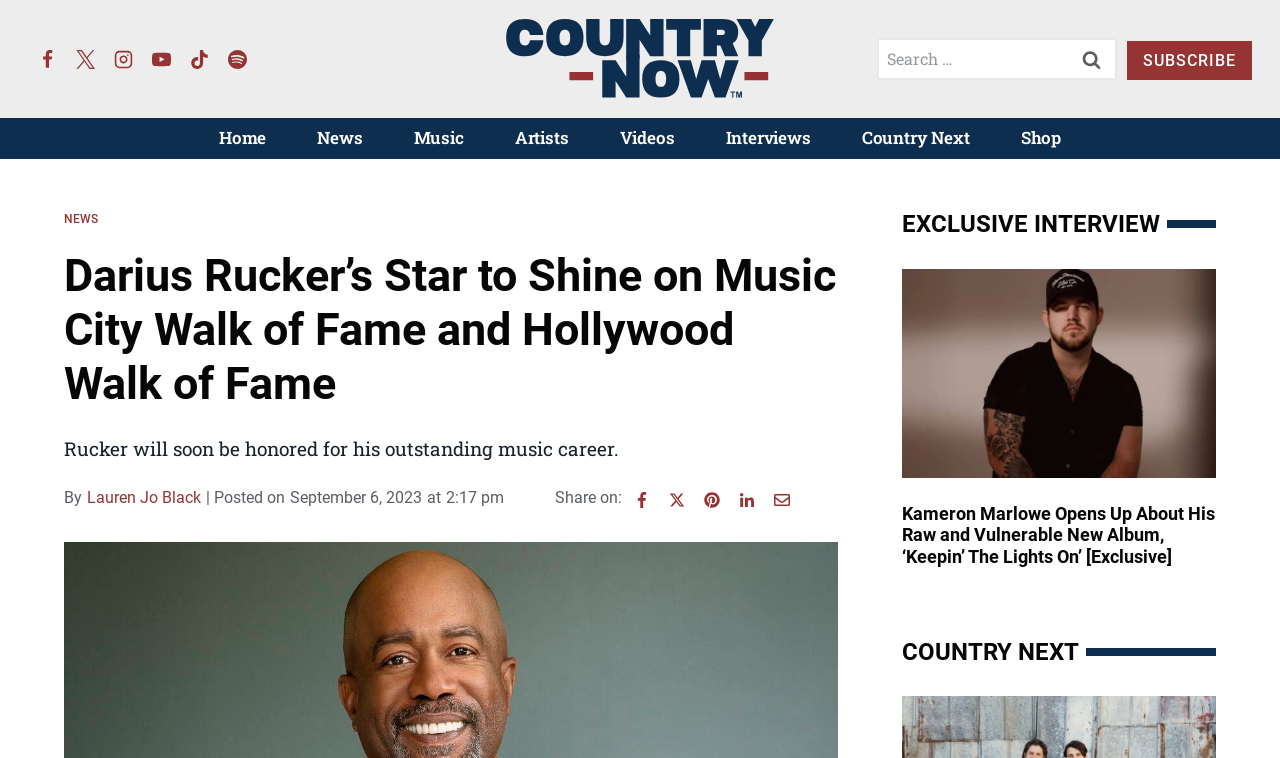What social media platforms can users share the article on?
Using the image as a reference, answer the question in detail.

The answer can be found in the section with the heading 'Share on:', where it lists the social media platforms Facebook, Pinterest, LinkedIn, and Email. This indicates that users can share the article on these four social media platforms.